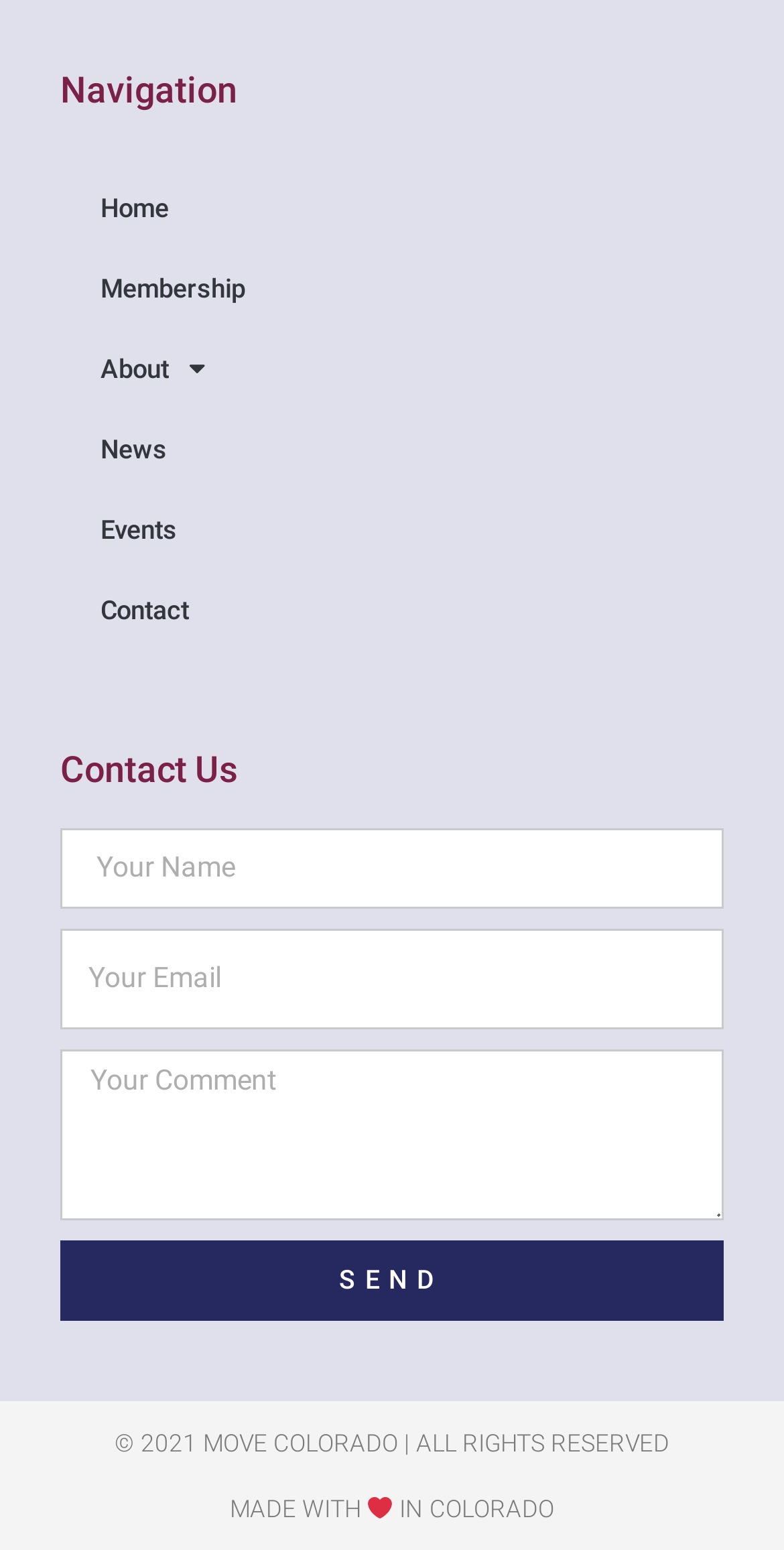What is the year of copyright?
Kindly offer a detailed explanation using the data available in the image.

The StaticText element at the bottom of the page contains the copyright information, which includes the year '2021', indicating that the website's content is copyrighted as of that year.